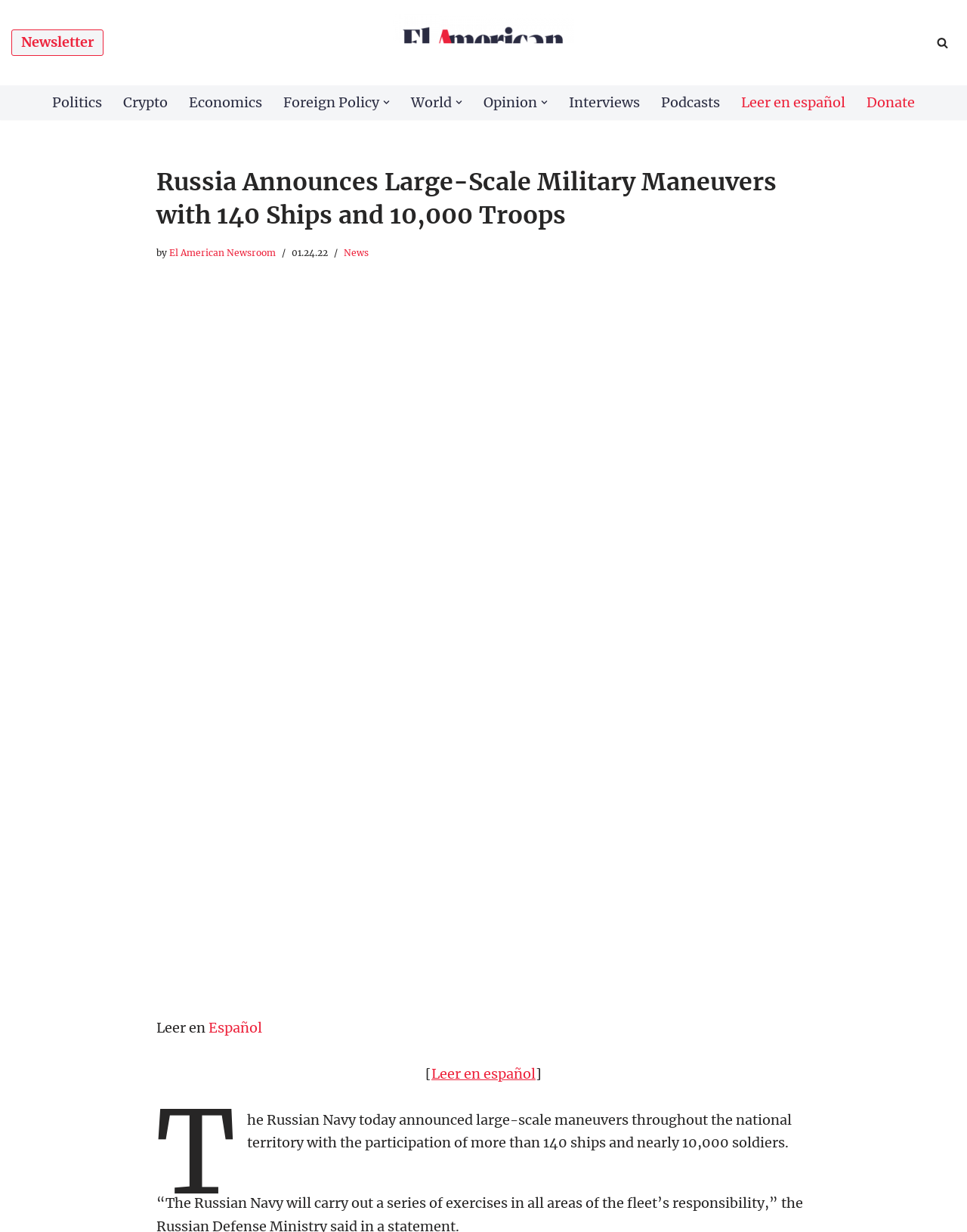Please determine the bounding box coordinates of the element's region to click in order to carry out the following instruction: "Read the 'Best Free WordPress Membership Plugins' article". The coordinates should be four float numbers between 0 and 1, i.e., [left, top, right, bottom].

None